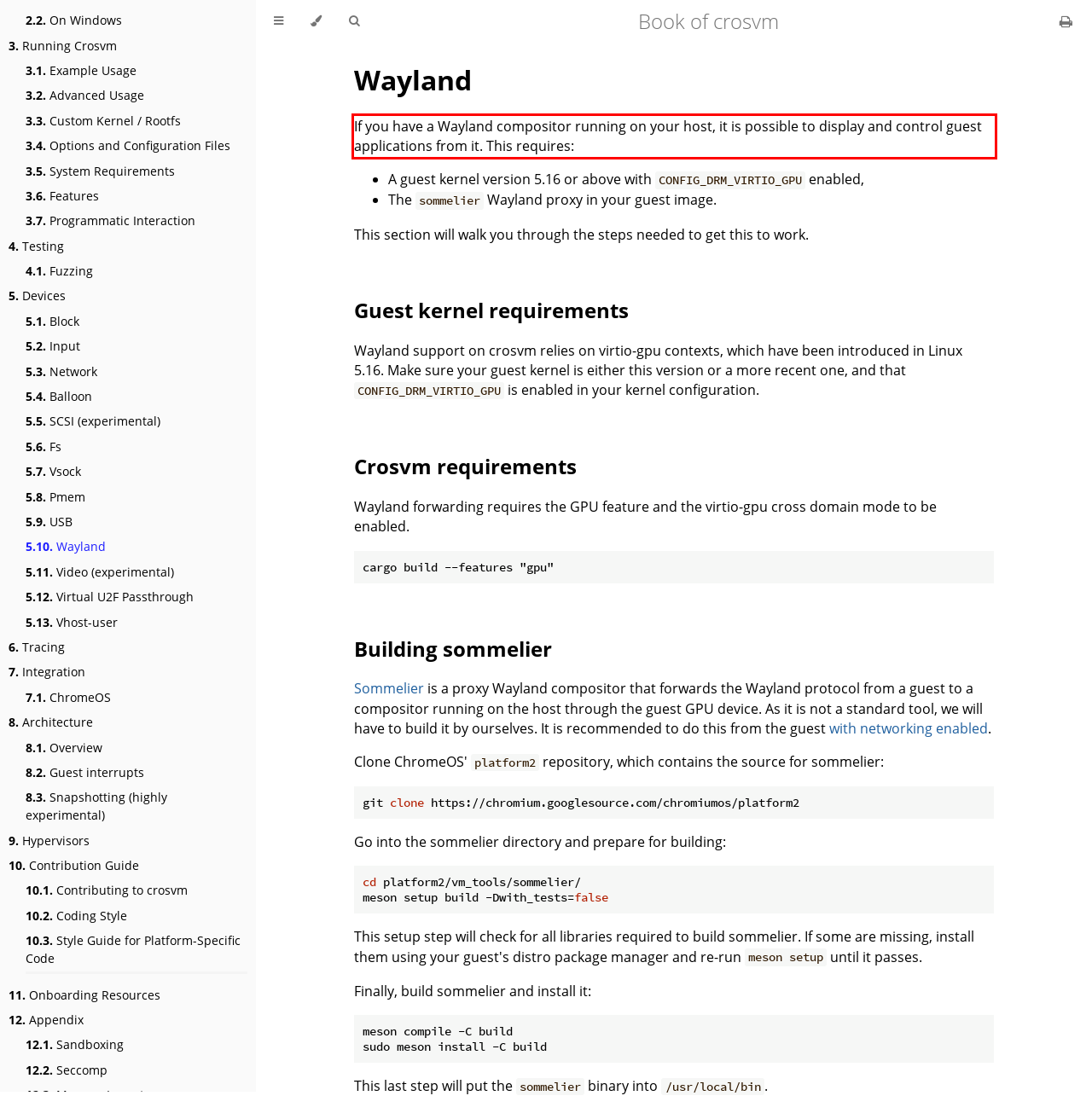Within the screenshot of the webpage, locate the red bounding box and use OCR to identify and provide the text content inside it.

If you have a Wayland compositor running on your host, it is possible to display and control guest applications from it. This requires: